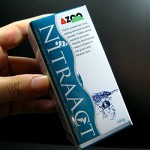Generate a detailed explanation of the scene depicted in the image.

The image features a hand holding a packed product labeled "NitraACT," which is a live bacteria solution designed for aquarium use, specifically to decompose pollutants in the tank. The packaging prominently displays the brand "AZOO" at the top, indicating its high-quality formulation. The highlighted text on the front suggests benefits such as promoting a healthier aquatic environment by effectively breaking down waste. The product appears compact and is suitable for maintaining aquarium water quality, appealing to both novice and experienced aquarium keepers.